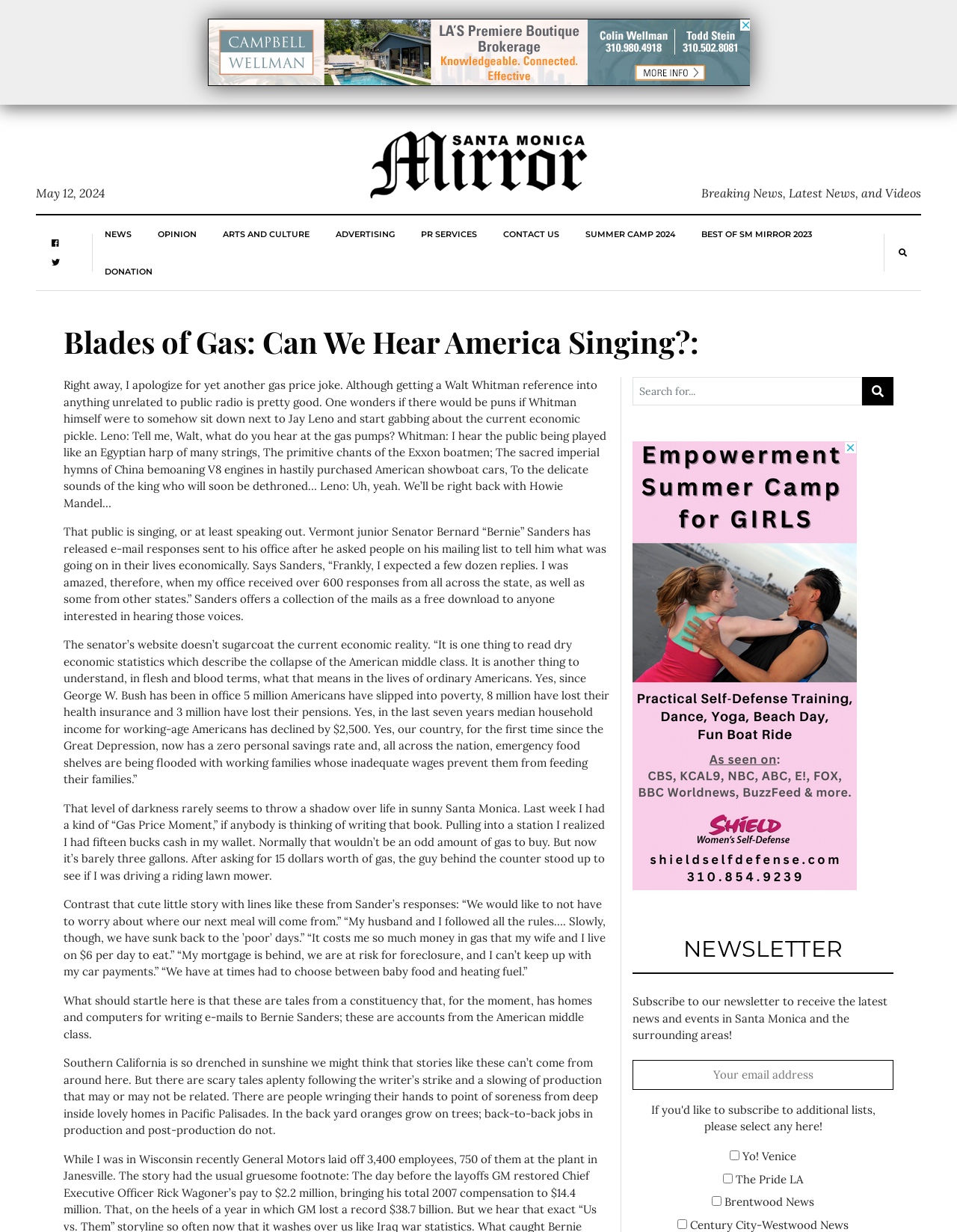Pinpoint the bounding box coordinates of the area that should be clicked to complete the following instruction: "Click the 'OPINION' link". The coordinates must be given as four float numbers between 0 and 1, i.e., [left, top, right, bottom].

[0.165, 0.175, 0.206, 0.205]